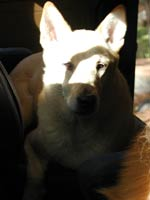Answer the question below with a single word or a brief phrase: 
What is the environment depicted in the background of the image?

Cozy interior